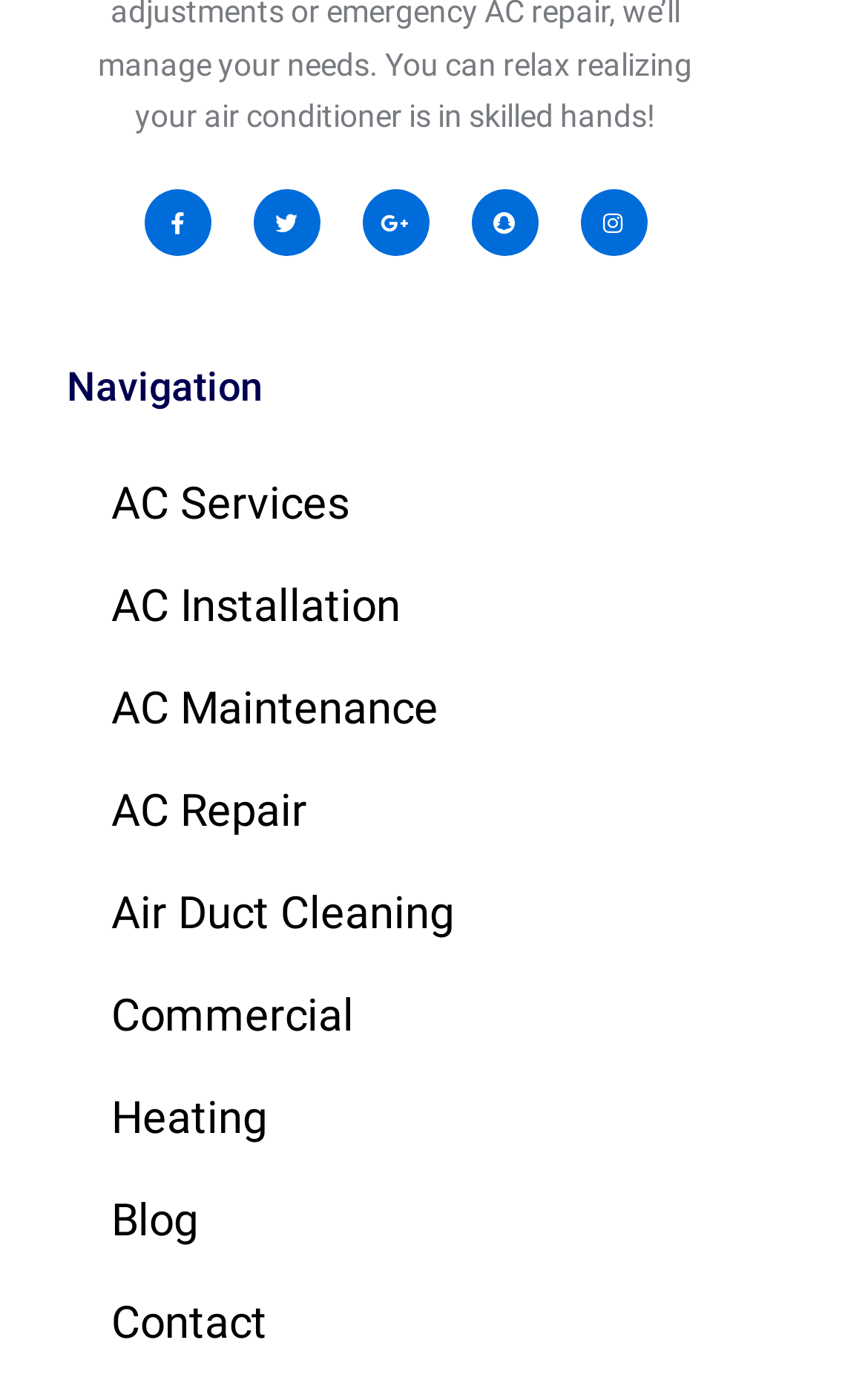Determine the bounding box for the described HTML element: "Air Duct Cleaning". Ensure the coordinates are four float numbers between 0 and 1 in the format [left, top, right, bottom].

[0.077, 0.623, 0.923, 0.697]